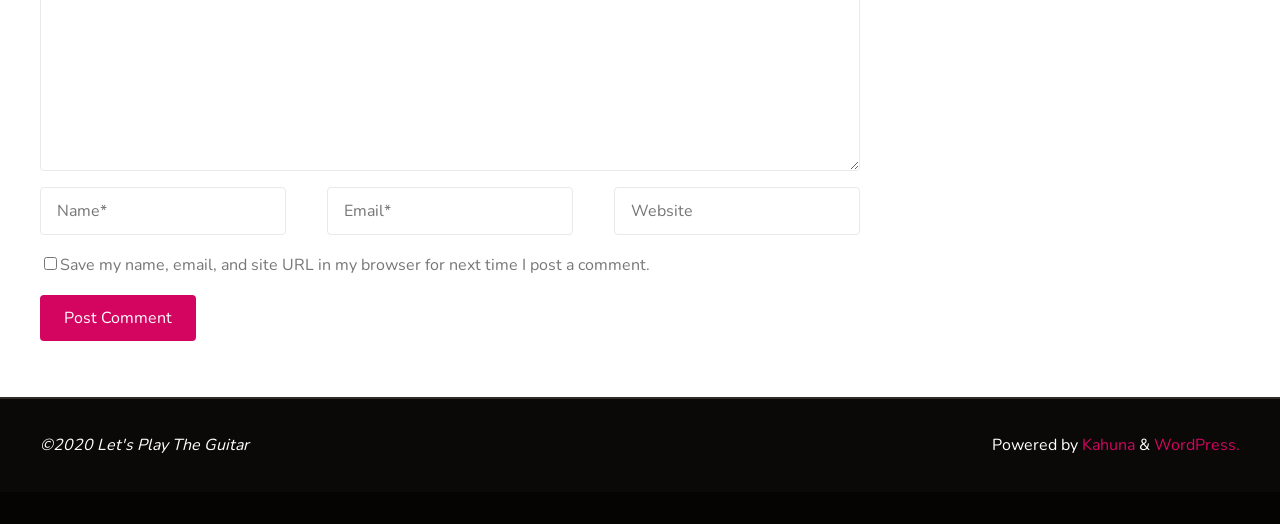What is the purpose of the checkbox?
Using the picture, provide a one-word or short phrase answer.

Save comment info